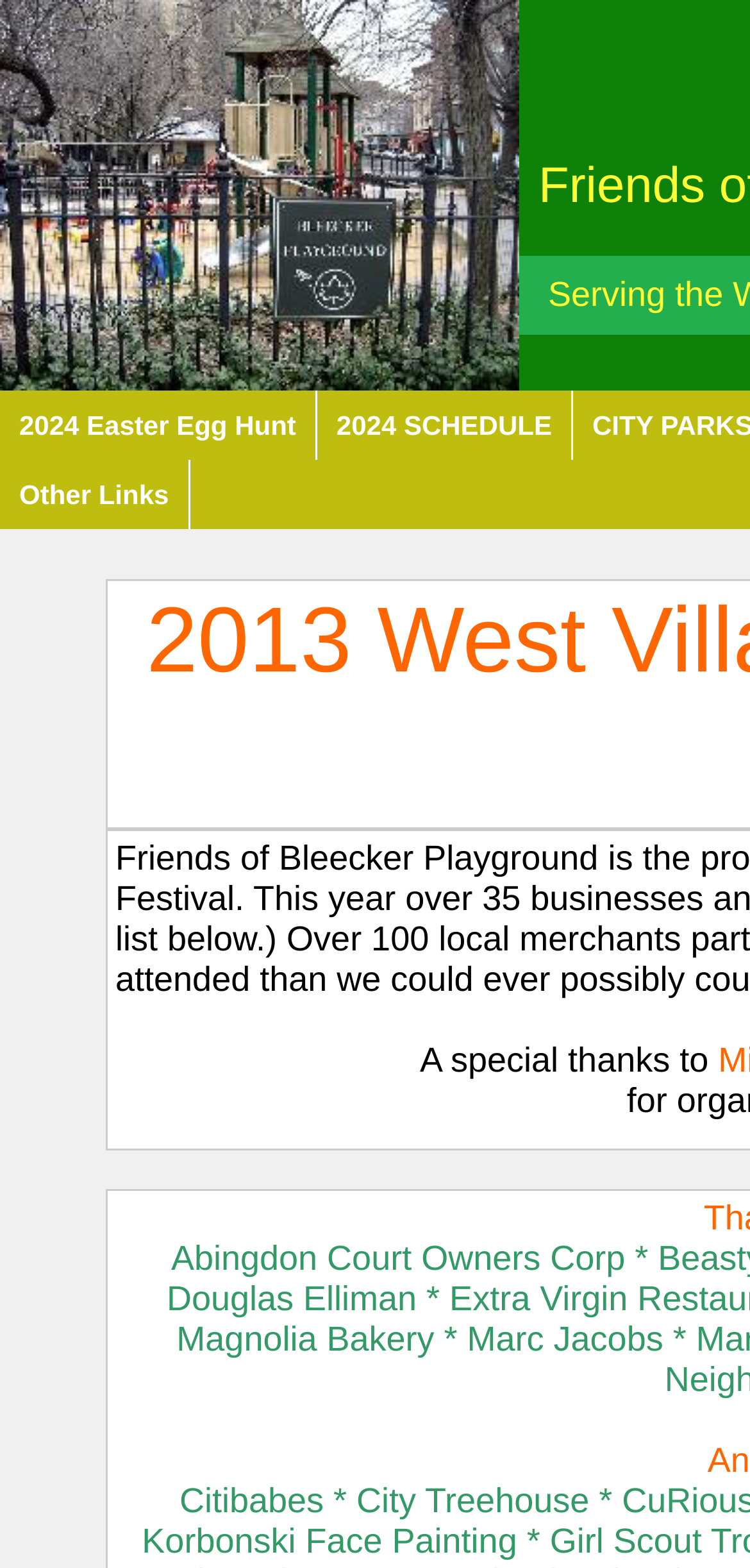Show the bounding box coordinates for the HTML element described as: "Other Links".

[0.0, 0.293, 0.253, 0.337]